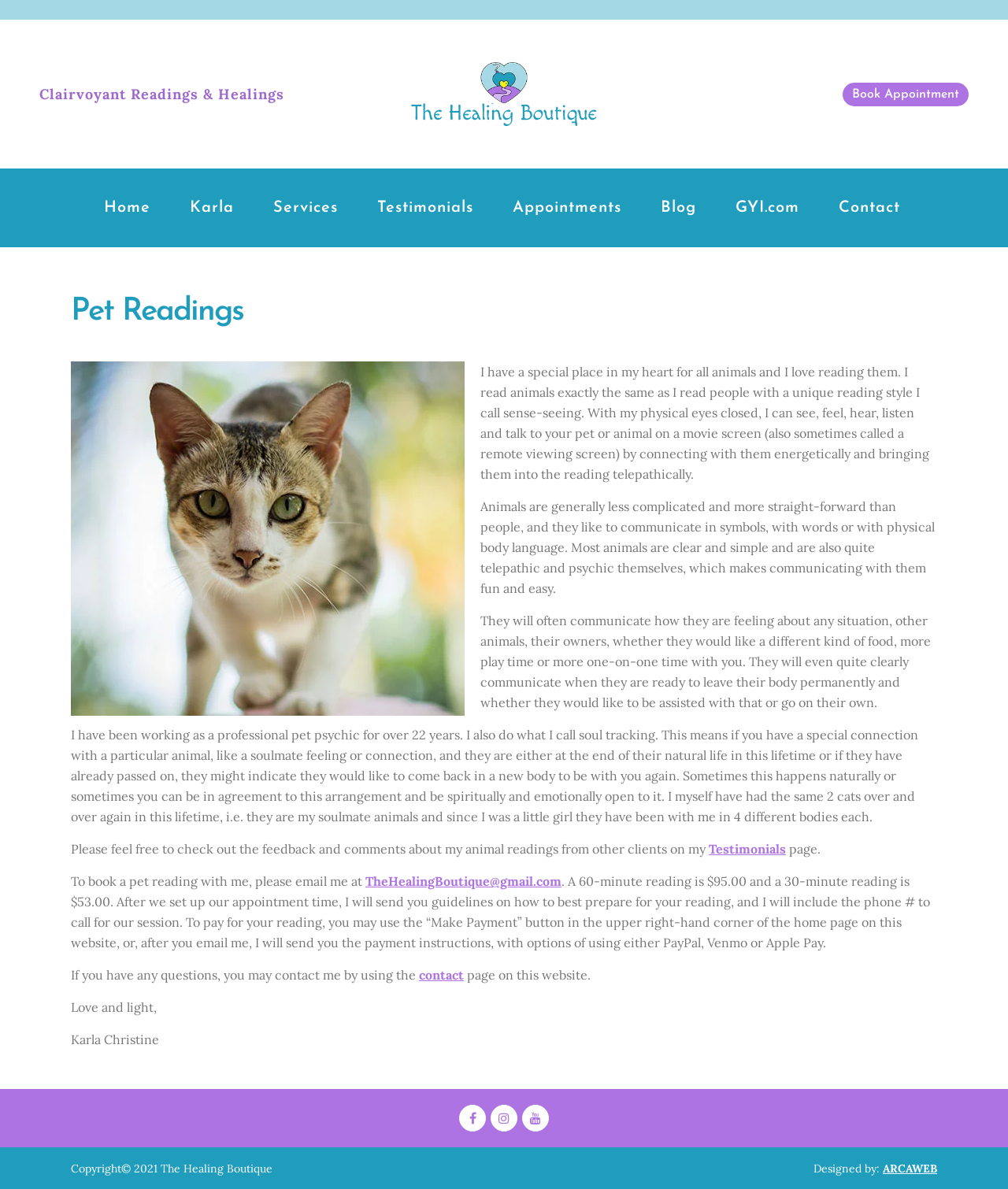Carefully examine the image and provide an in-depth answer to the question: What is the purpose of the boutique?

The purpose of the boutique can be inferred from the text 'I have a special place in my heart for all animals and I love reading them.' and 'I read animals exactly the same as I read people...' which suggests that the boutique offers pet readings and healings.